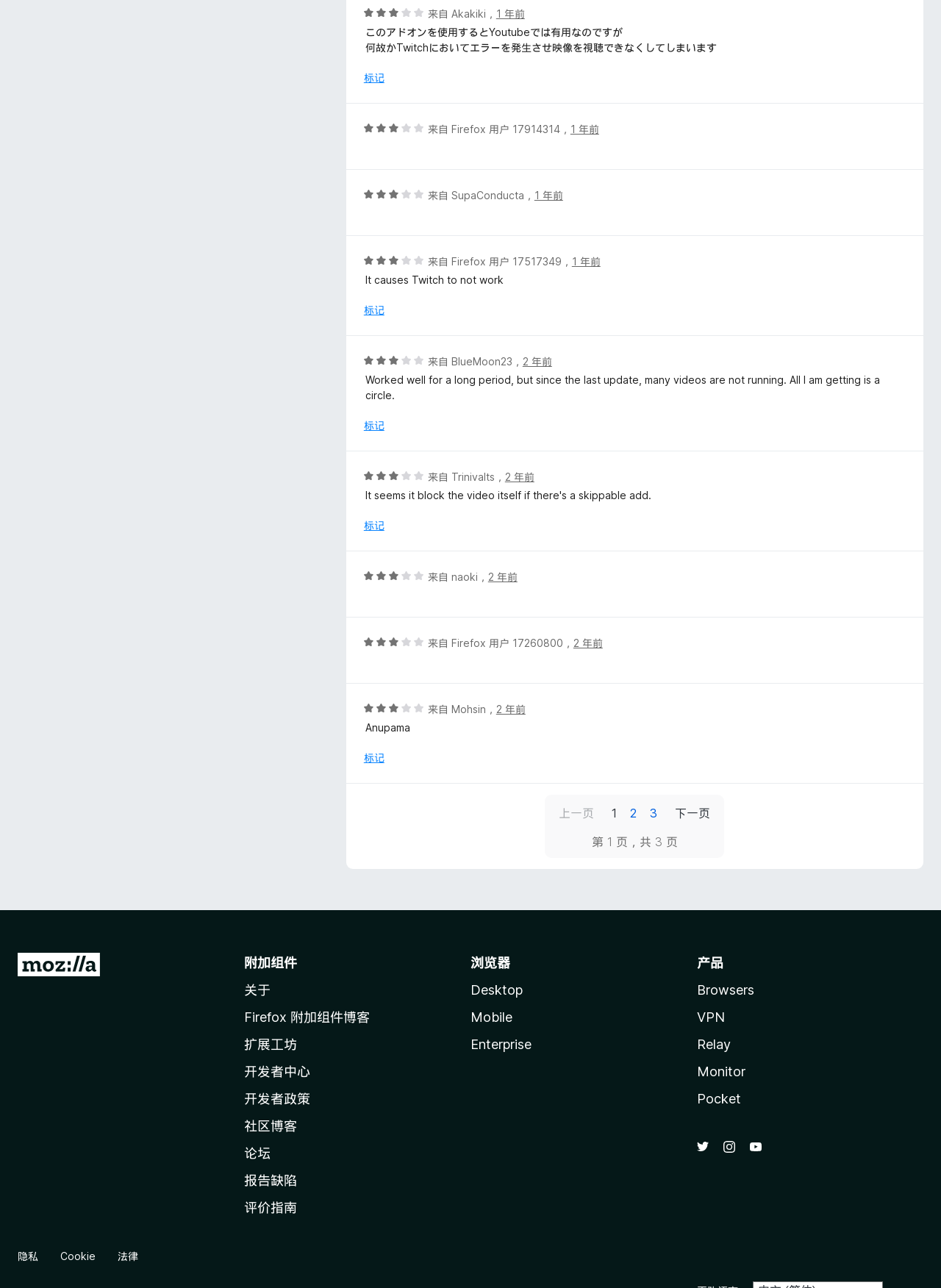Give a concise answer using only one word or phrase for this question:
What issue does the addon cause on Twitch?

Error and unable to watch videos